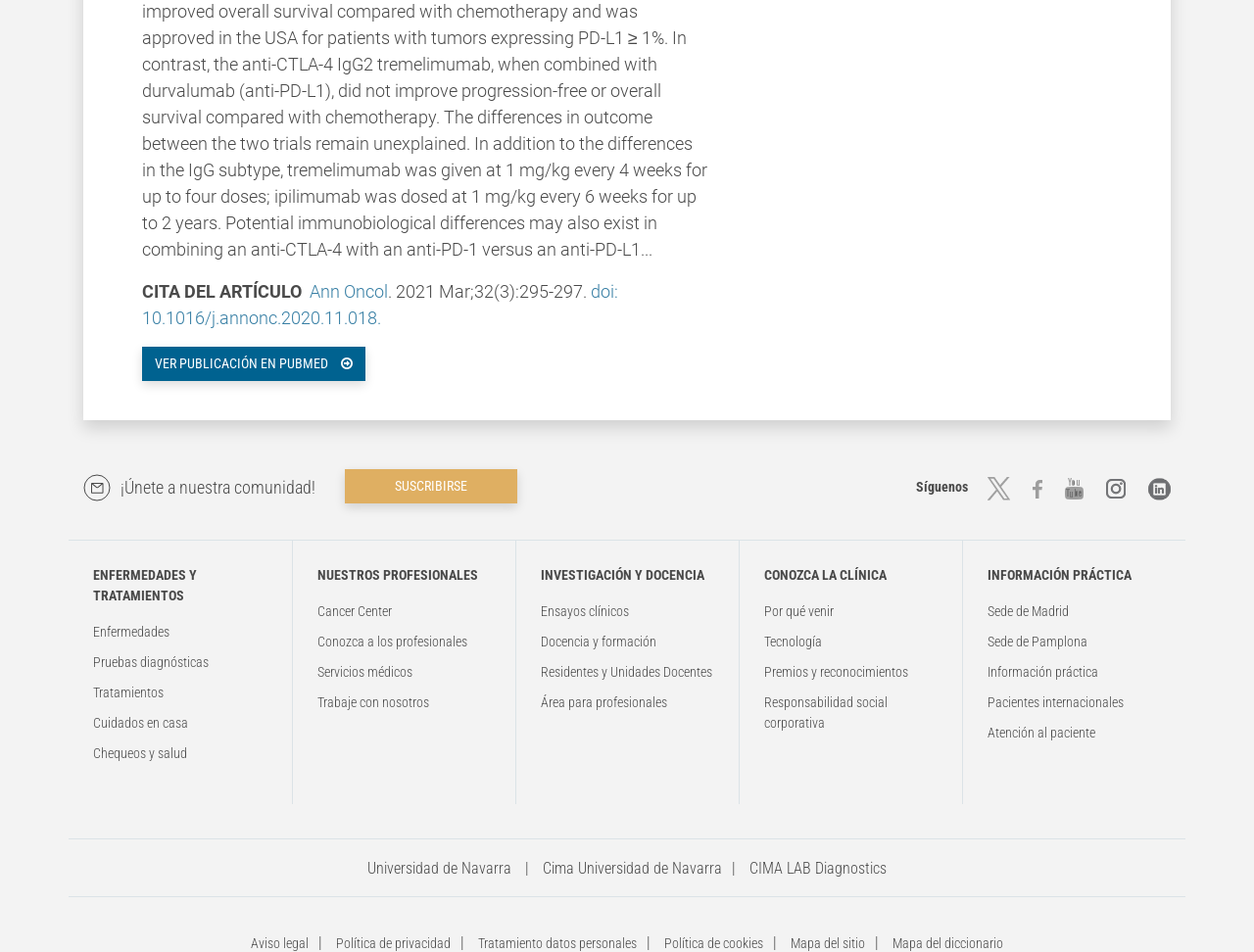Determine the bounding box coordinates of the region I should click to achieve the following instruction: "View publication on PubMed". Ensure the bounding box coordinates are four float numbers between 0 and 1, i.e., [left, top, right, bottom].

[0.113, 0.364, 0.291, 0.4]